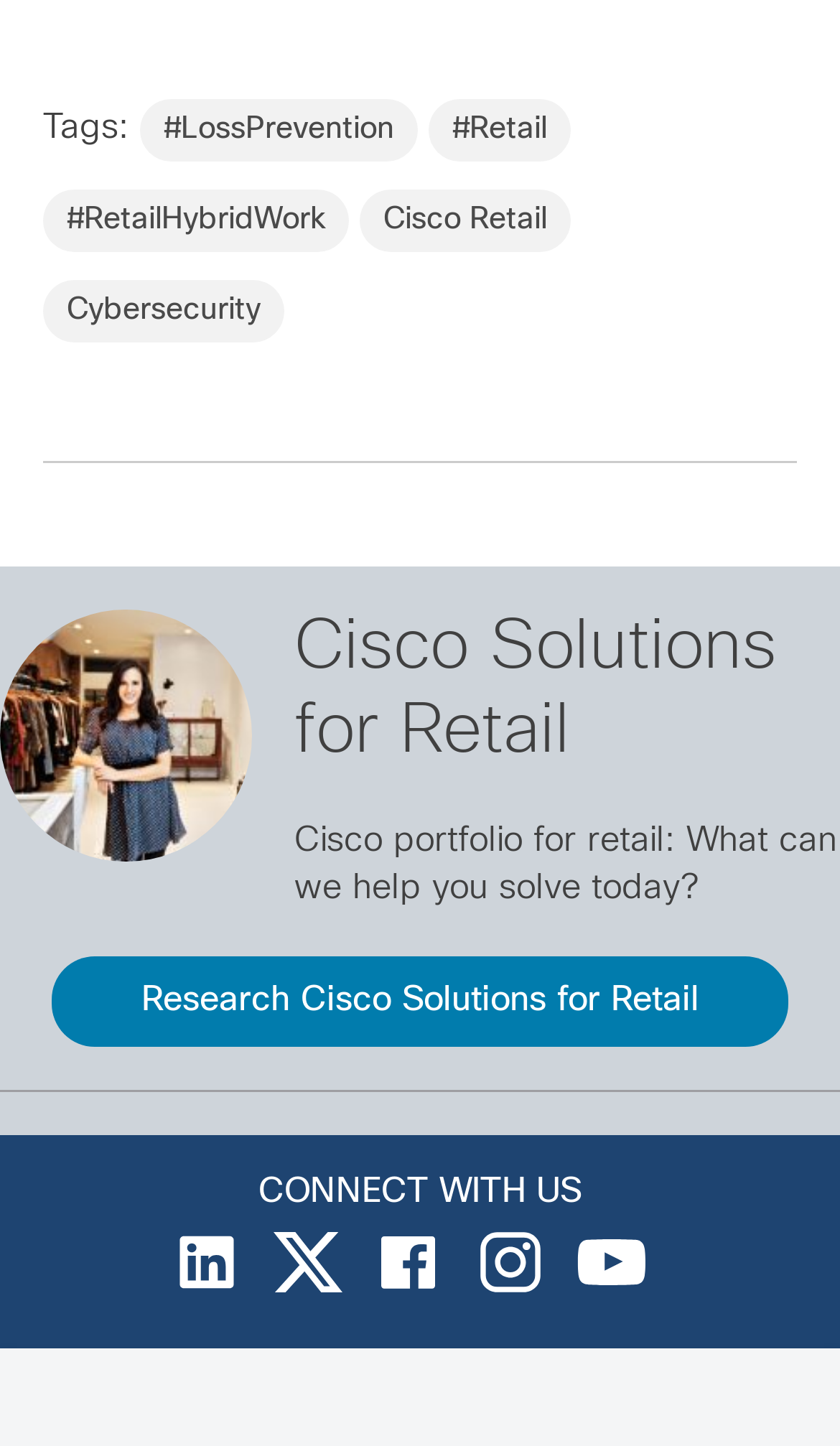Provide a one-word or one-phrase answer to the question:
What is the purpose of the button on the page?

Research Cisco Solutions